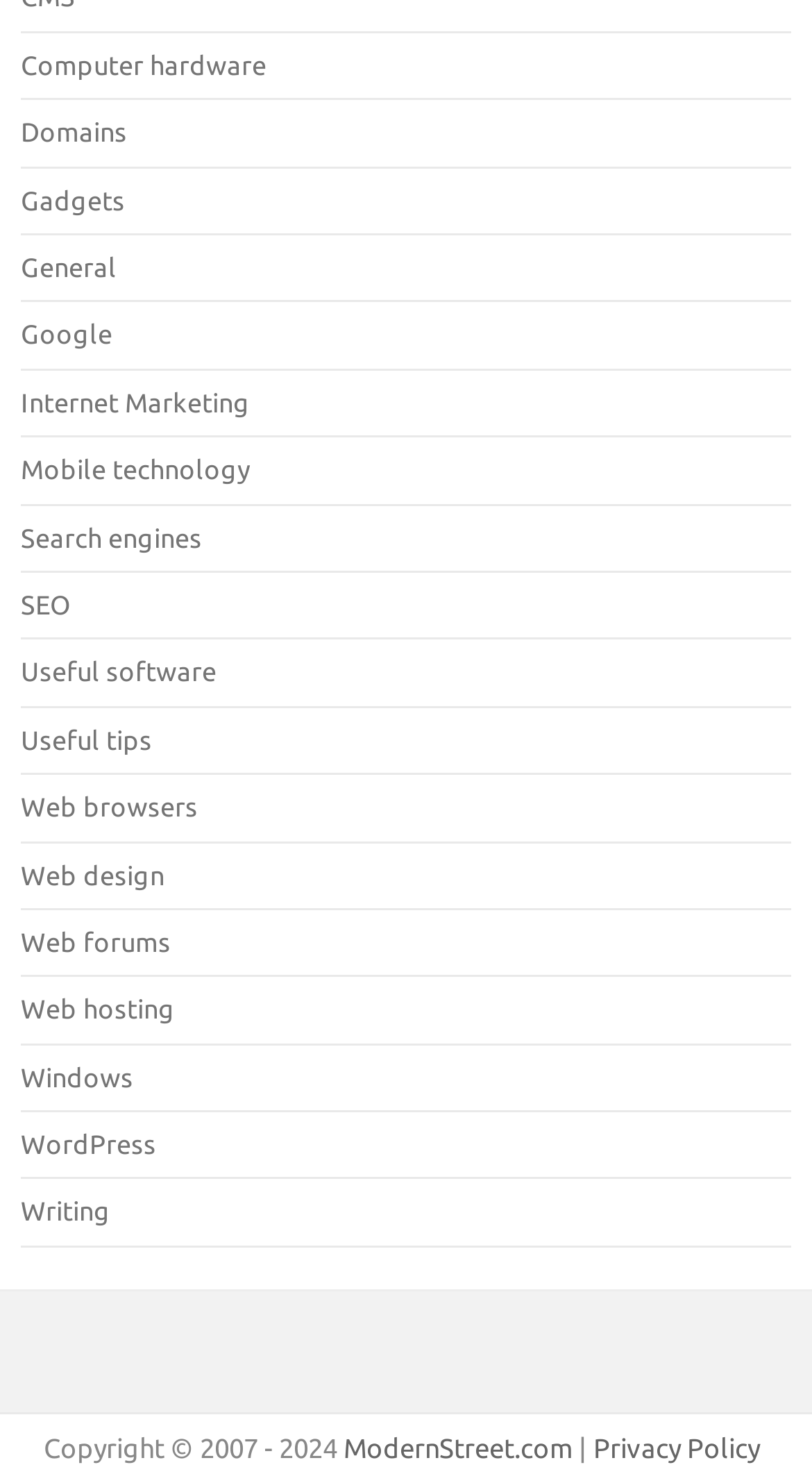Please find the bounding box coordinates of the section that needs to be clicked to achieve this instruction: "Go to the WordPress page".

[0.026, 0.766, 0.192, 0.786]